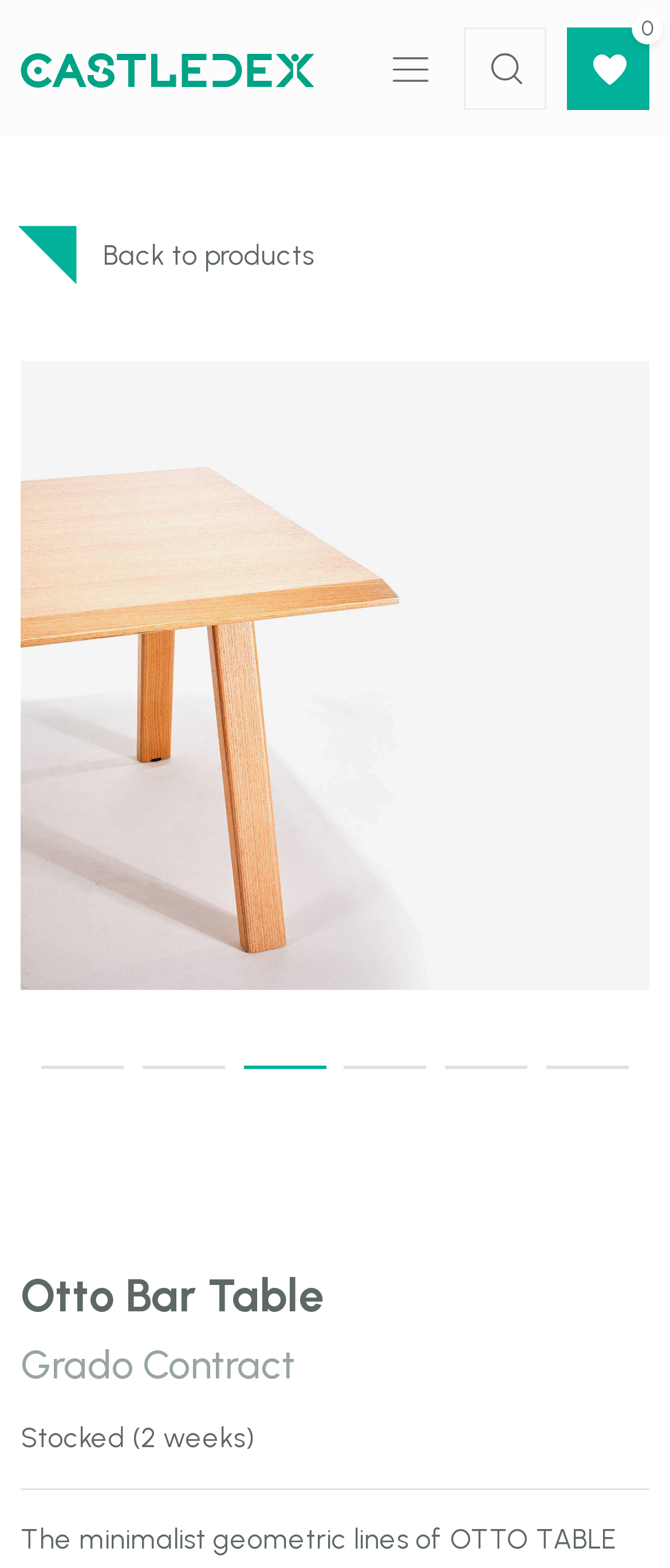Give a concise answer using one word or a phrase to the following question:
What is the status of the search button?

Not expanded